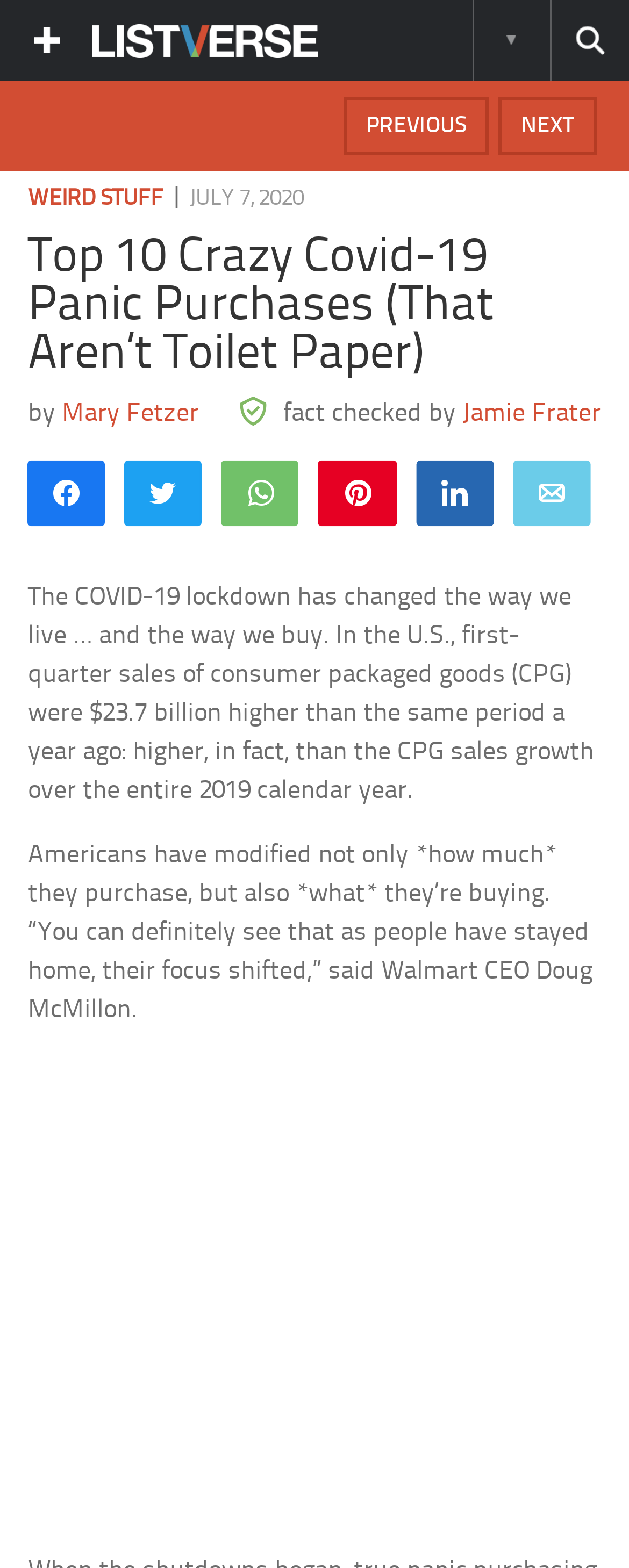Determine the bounding box coordinates of the section to be clicked to follow the instruction: "Go to NEXT page". The coordinates should be given as four float numbers between 0 and 1, formatted as [left, top, right, bottom].

[0.792, 0.062, 0.949, 0.098]